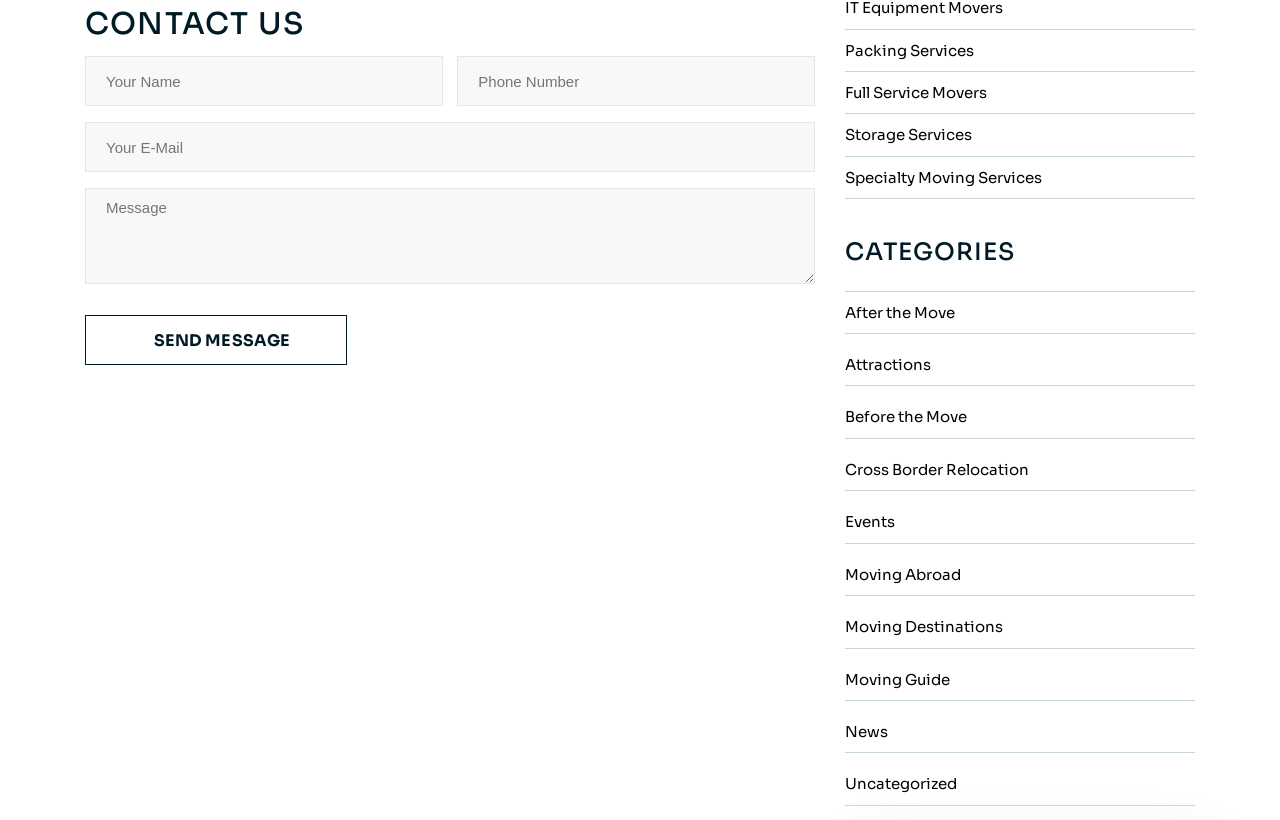Please determine the bounding box coordinates of the clickable area required to carry out the following instruction: "Send an email". The coordinates must be four float numbers between 0 and 1, represented as [left, top, right, bottom].

None